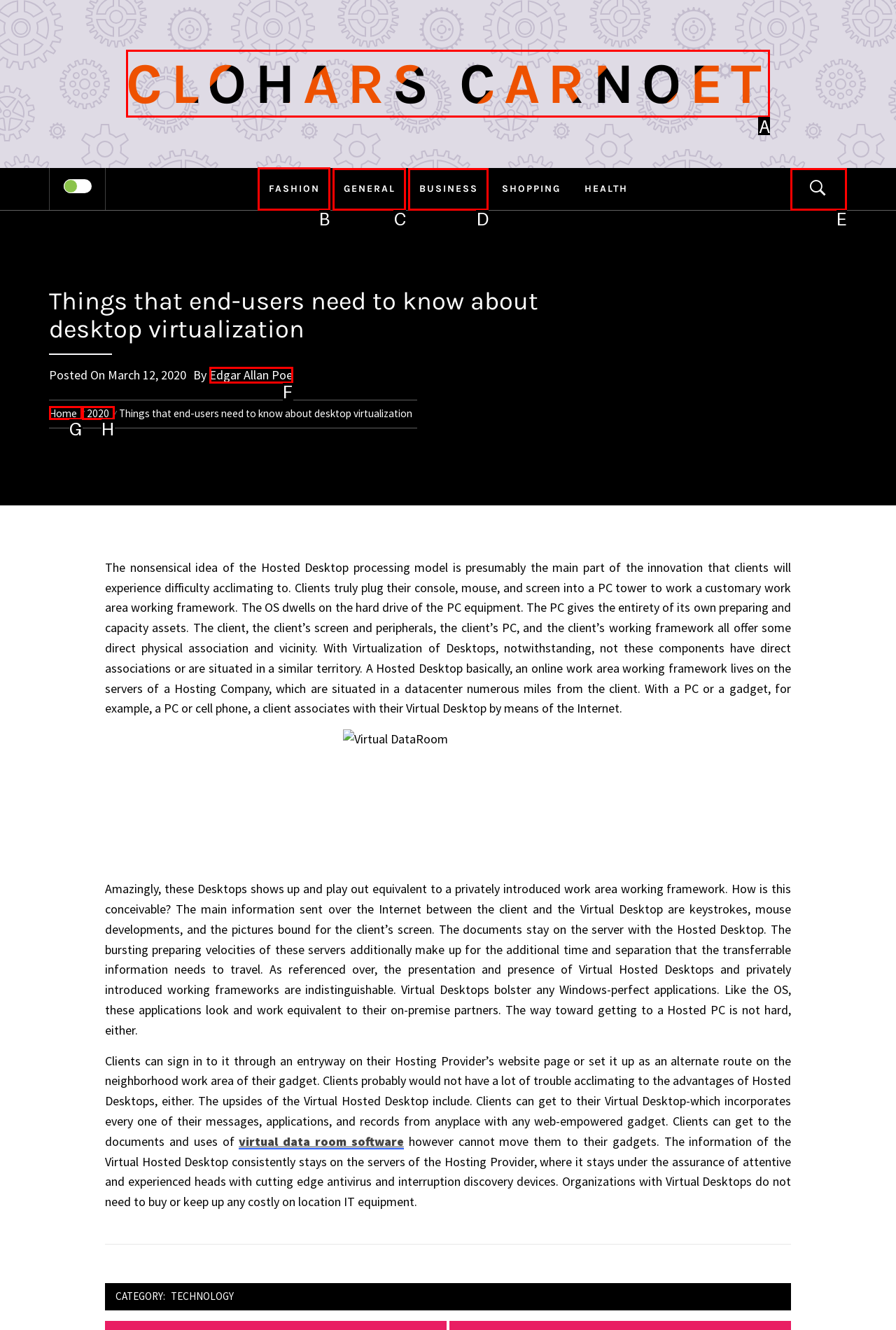Which HTML element should be clicked to fulfill the following task: Click on the 'FASHION' link?
Reply with the letter of the appropriate option from the choices given.

B